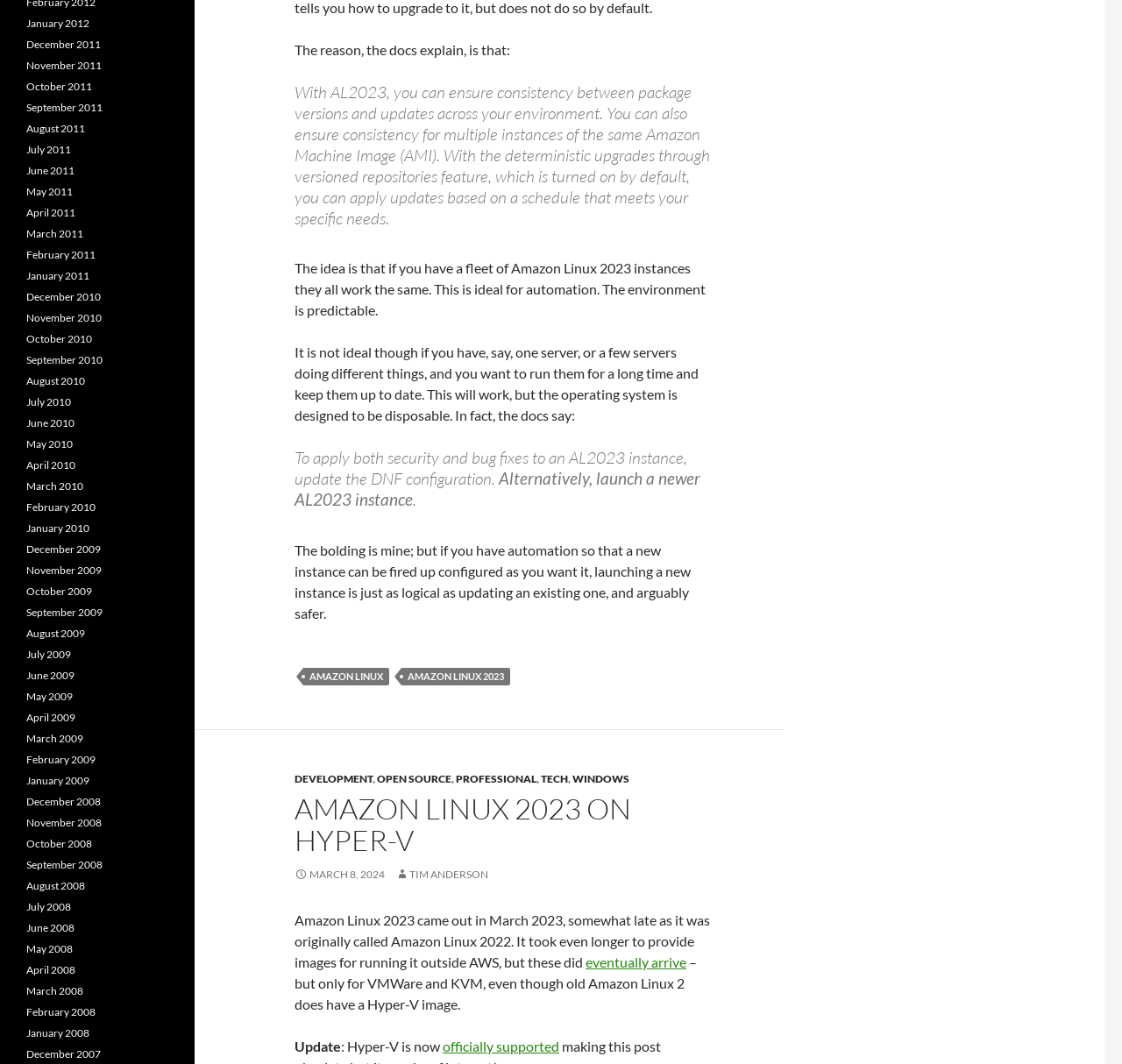Can you determine the bounding box coordinates of the area that needs to be clicked to fulfill the following instruction: "Click on 'DEVELOPMENT'"?

[0.262, 0.725, 0.332, 0.738]